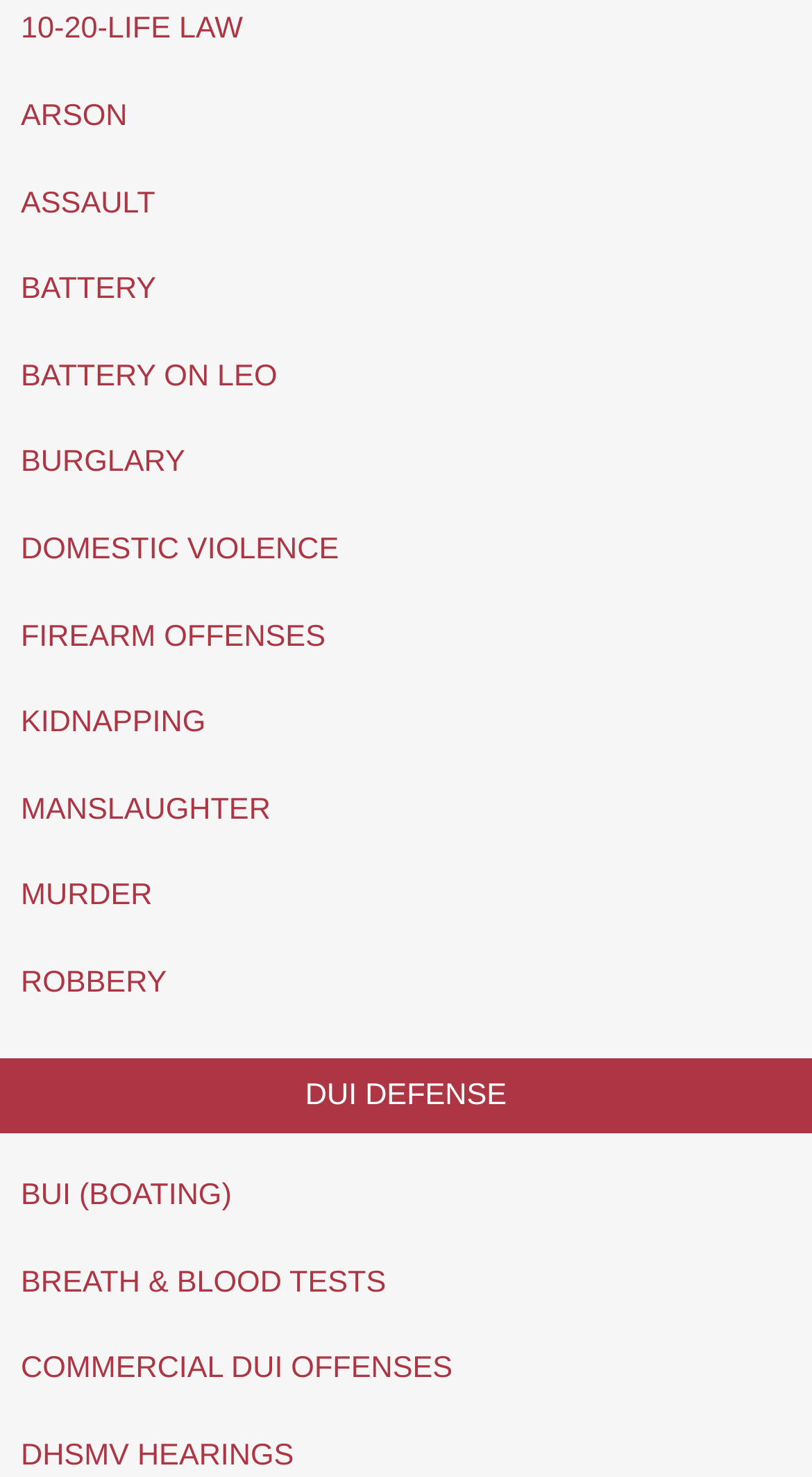How many DUI-related links are there?
Answer the question with a thorough and detailed explanation.

I counted the number of link elements that have text related to DUI, such as 'DUI DEFENSE', 'BUI (BOATING)', 'BREATH & BLOOD TESTS', 'COMMERCIAL DUI OFFENSES', and 'DHSMV HEARINGS', and found that there are 5 DUI-related links on the webpage.